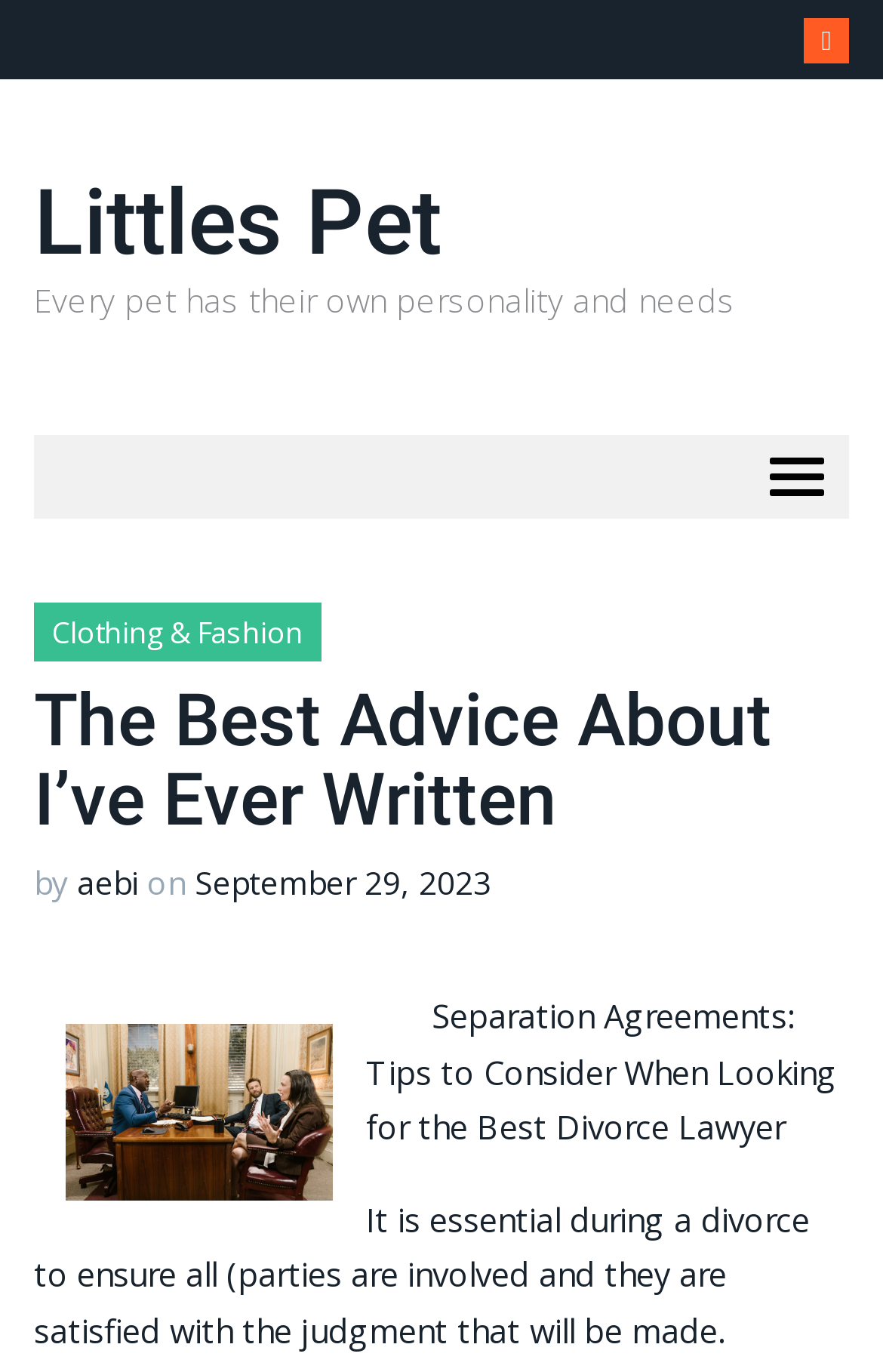What is the topic of the article?
Give a comprehensive and detailed explanation for the question.

The topic of the article can be inferred from the static text element 'Separation Agreements: Tips to Consider When Looking for the Best Divorce Lawyer' which is a subheading on the webpage.